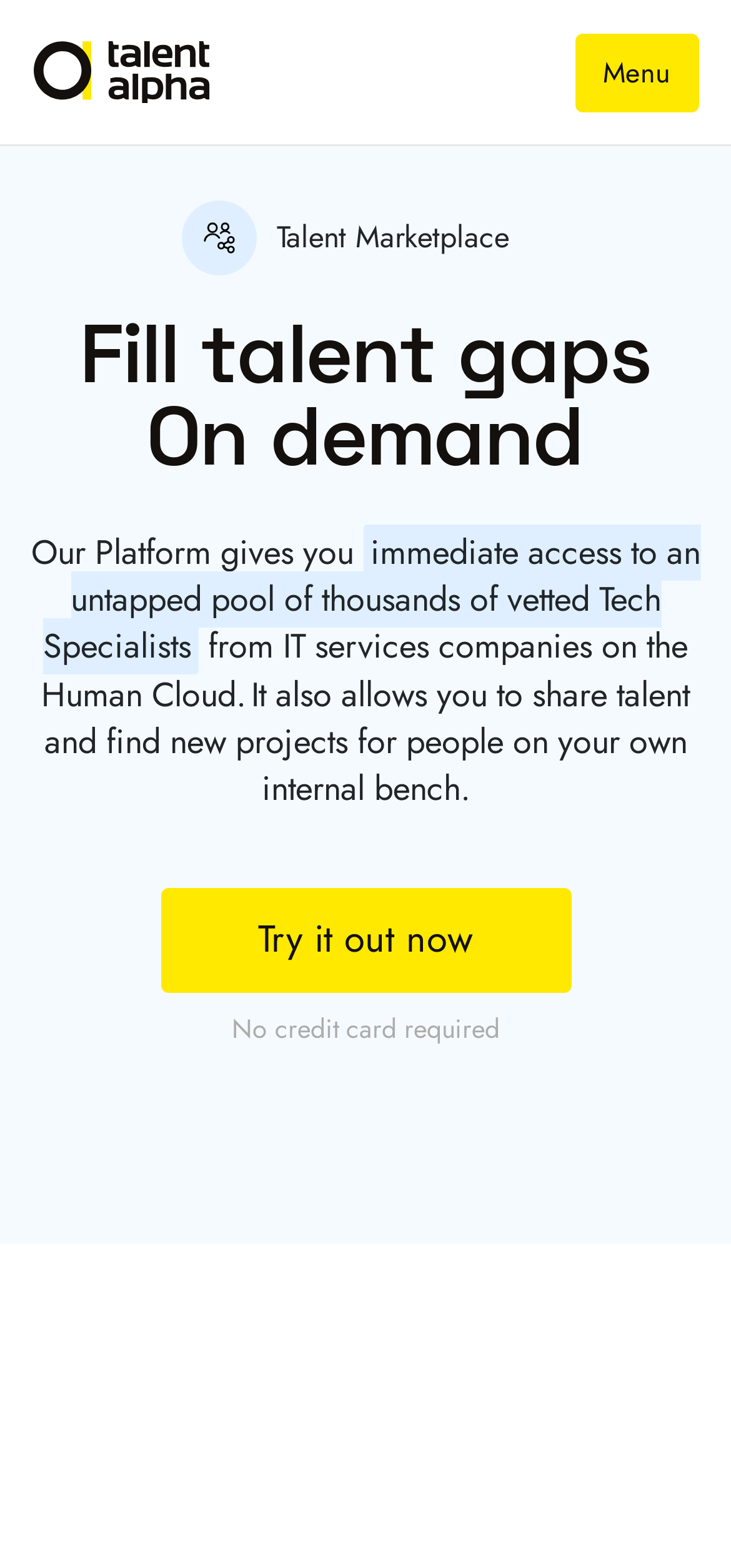What is the benefit of using the platform?
Look at the image and construct a detailed response to the question.

The benefit of using the platform can be understood from the text 'Our Platform gives you immediate access to an untapped pool of thousands of vetted Tech Specialists', which suggests that users can quickly access a large pool of qualified tech professionals.